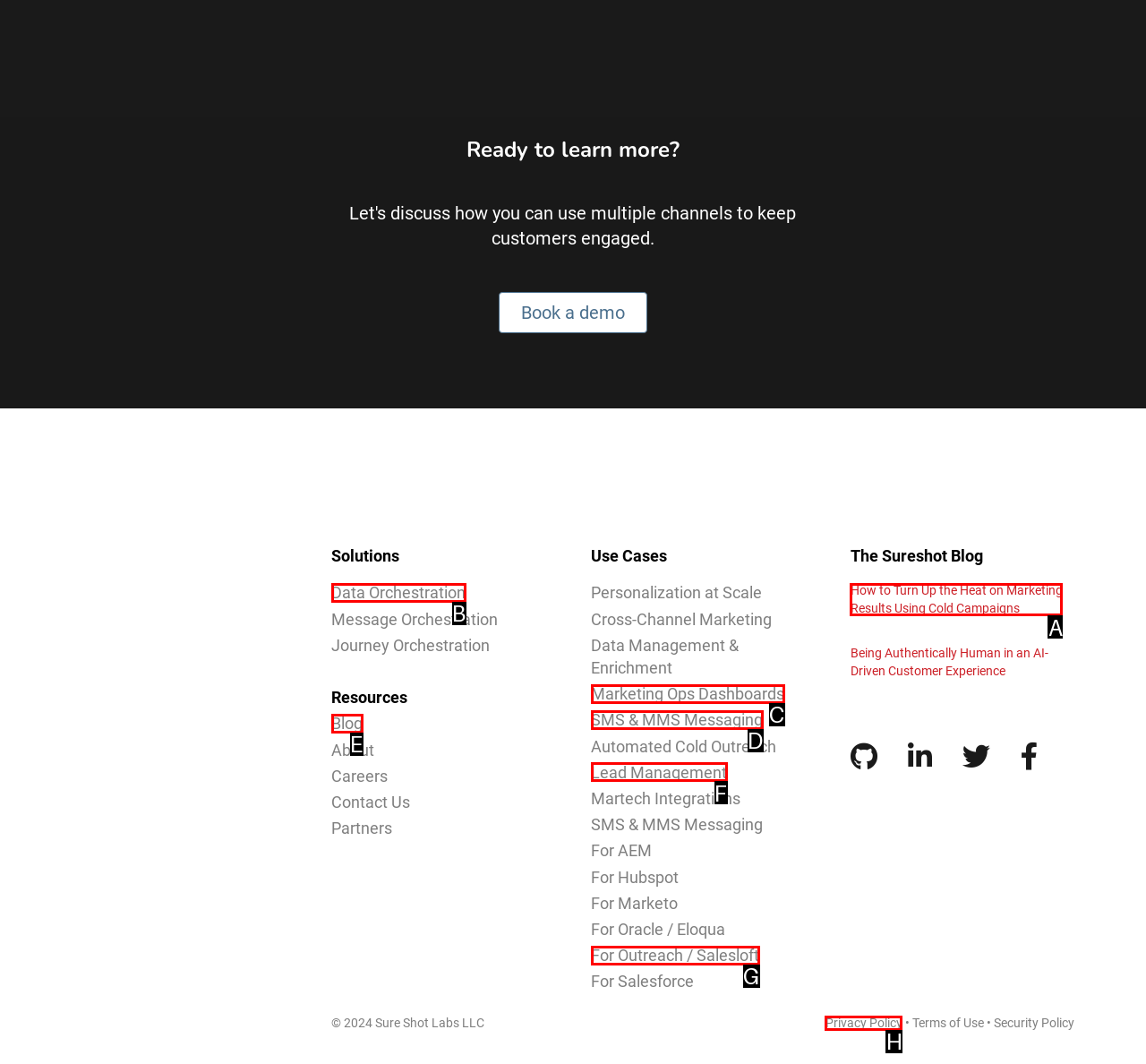Determine which HTML element to click for this task: Read the blog post 'How to Turn Up the Heat on Marketing Results Using Cold Campaigns' Provide the letter of the selected choice.

A